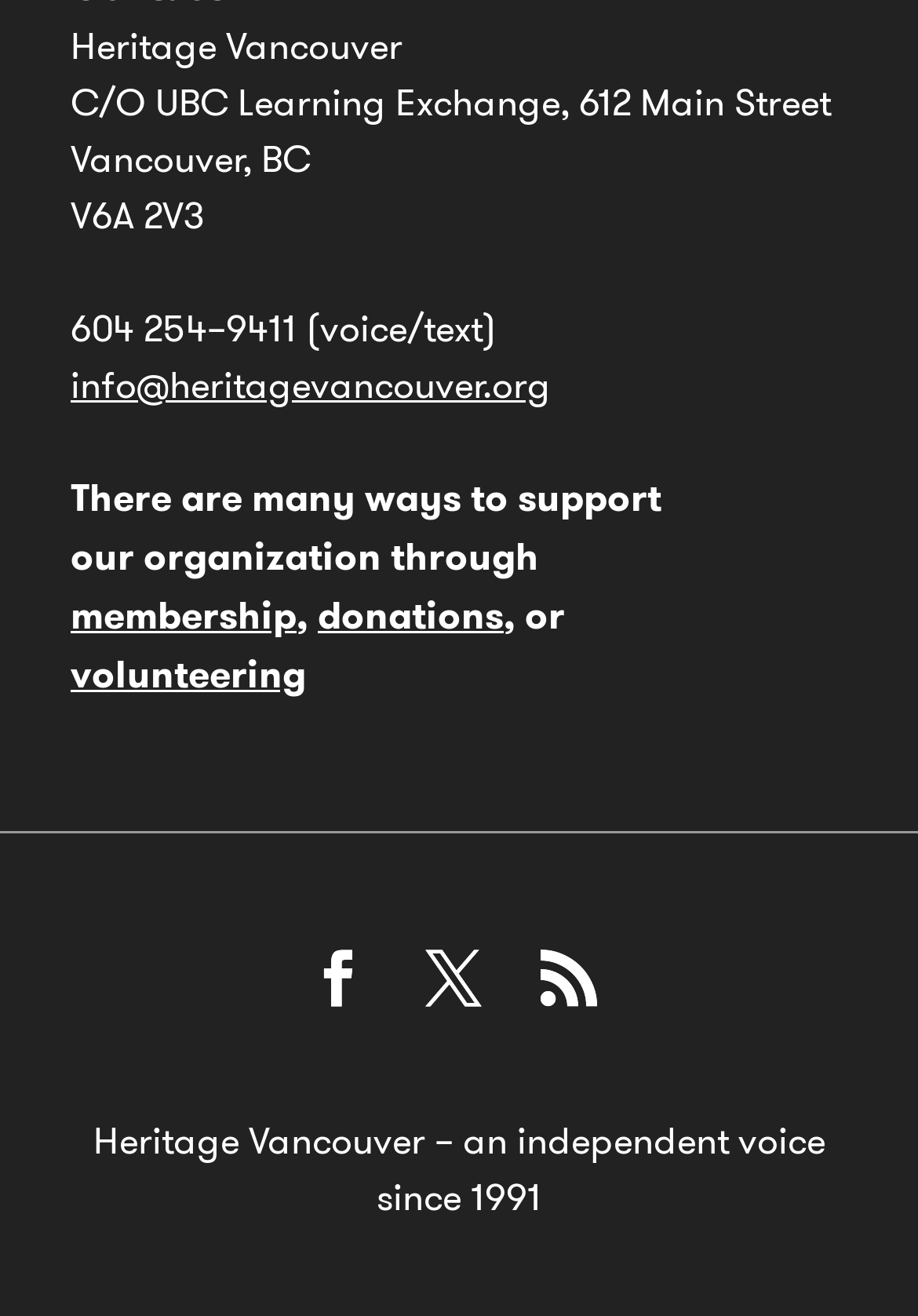Find the bounding box coordinates for the HTML element described in this sentence: "RSS". Provide the coordinates as four float numbers between 0 and 1, in the format [left, top, right, bottom].

[0.588, 0.723, 0.65, 0.768]